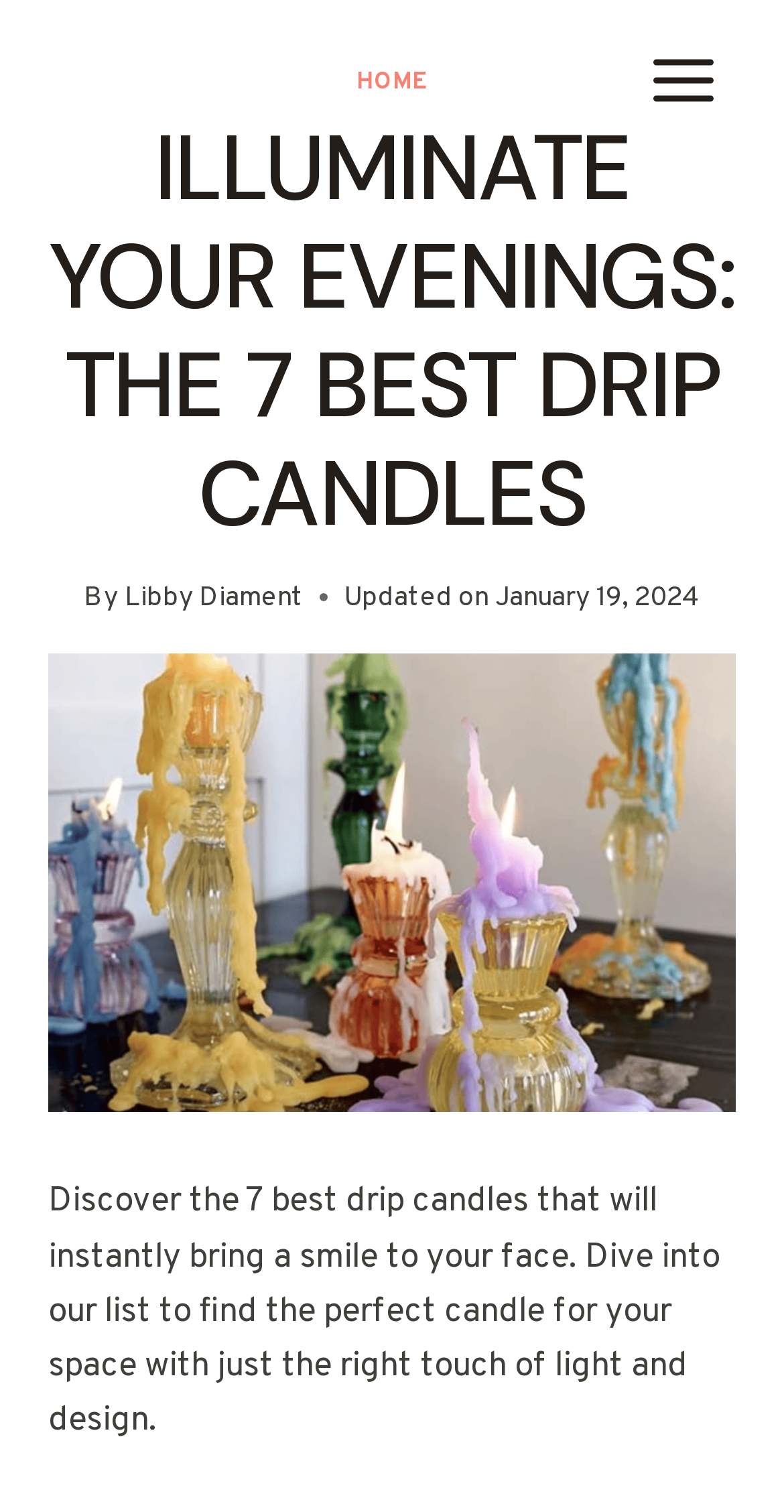Determine the bounding box coordinates (top-left x, top-left y, bottom-right x, bottom-right y) of the UI element described in the following text: Contact

None